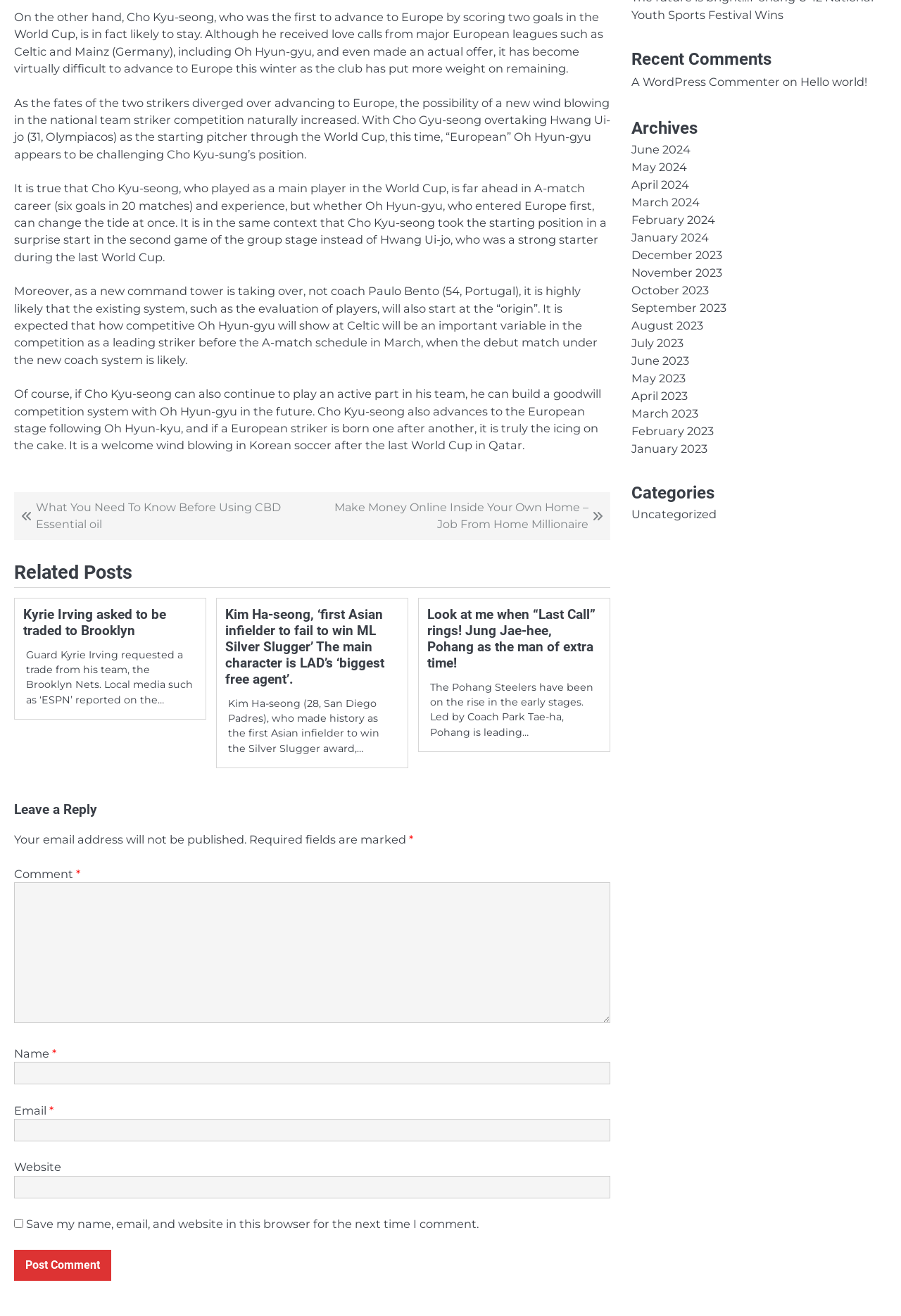Using the provided element description: "parent_node: Website name="url"", identify the bounding box coordinates. The coordinates should be four floats between 0 and 1 in the order [left, top, right, bottom].

[0.016, 0.893, 0.677, 0.91]